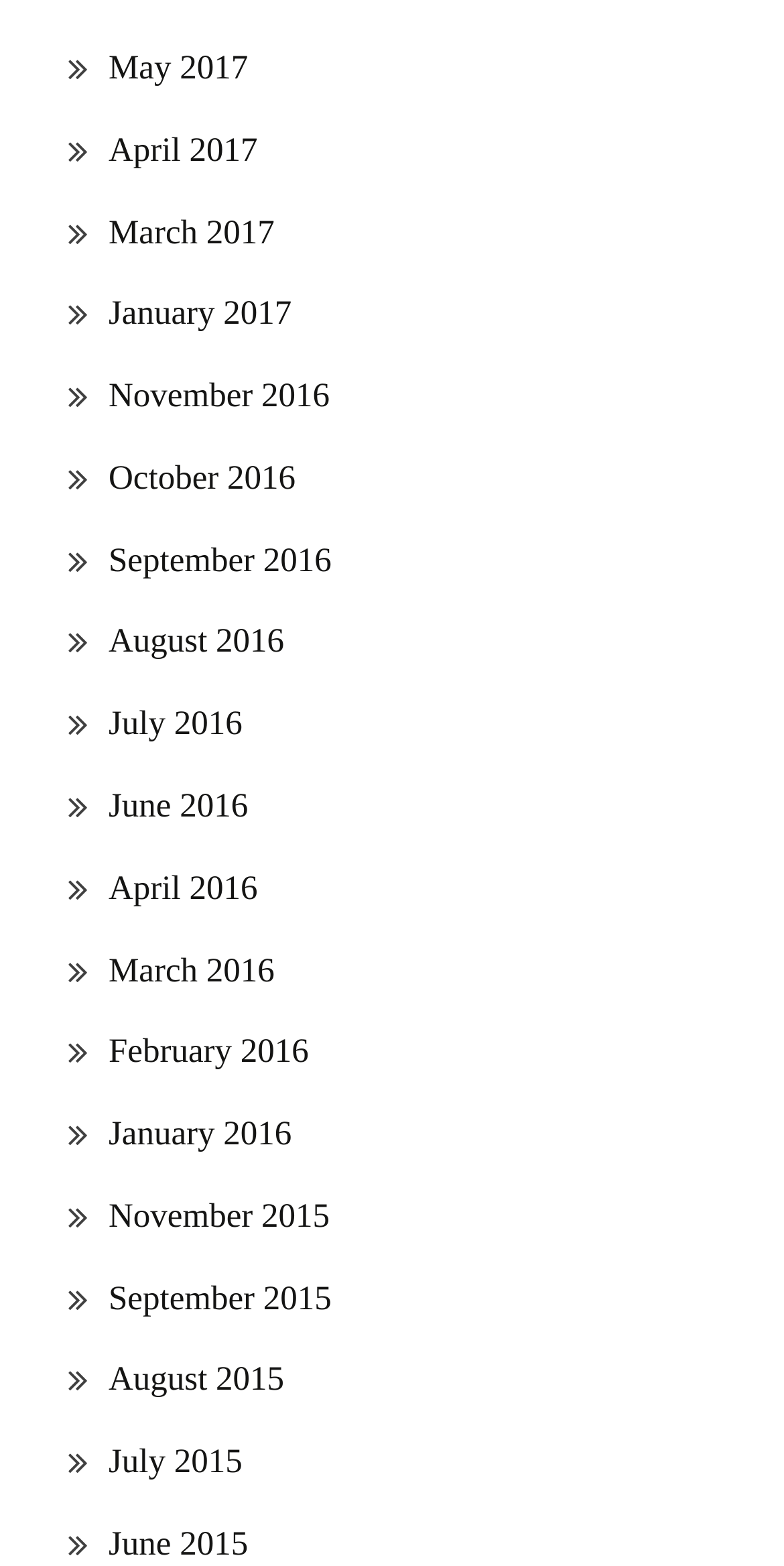Can you specify the bounding box coordinates for the region that should be clicked to fulfill this instruction: "Get information about memberships".

None